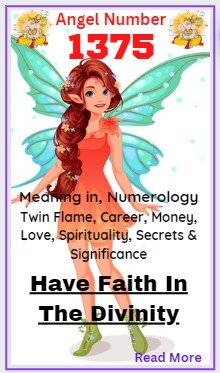What aspects of life are mentioned in the illustration?
From the image, respond using a single word or phrase.

Career, love, and spirituality